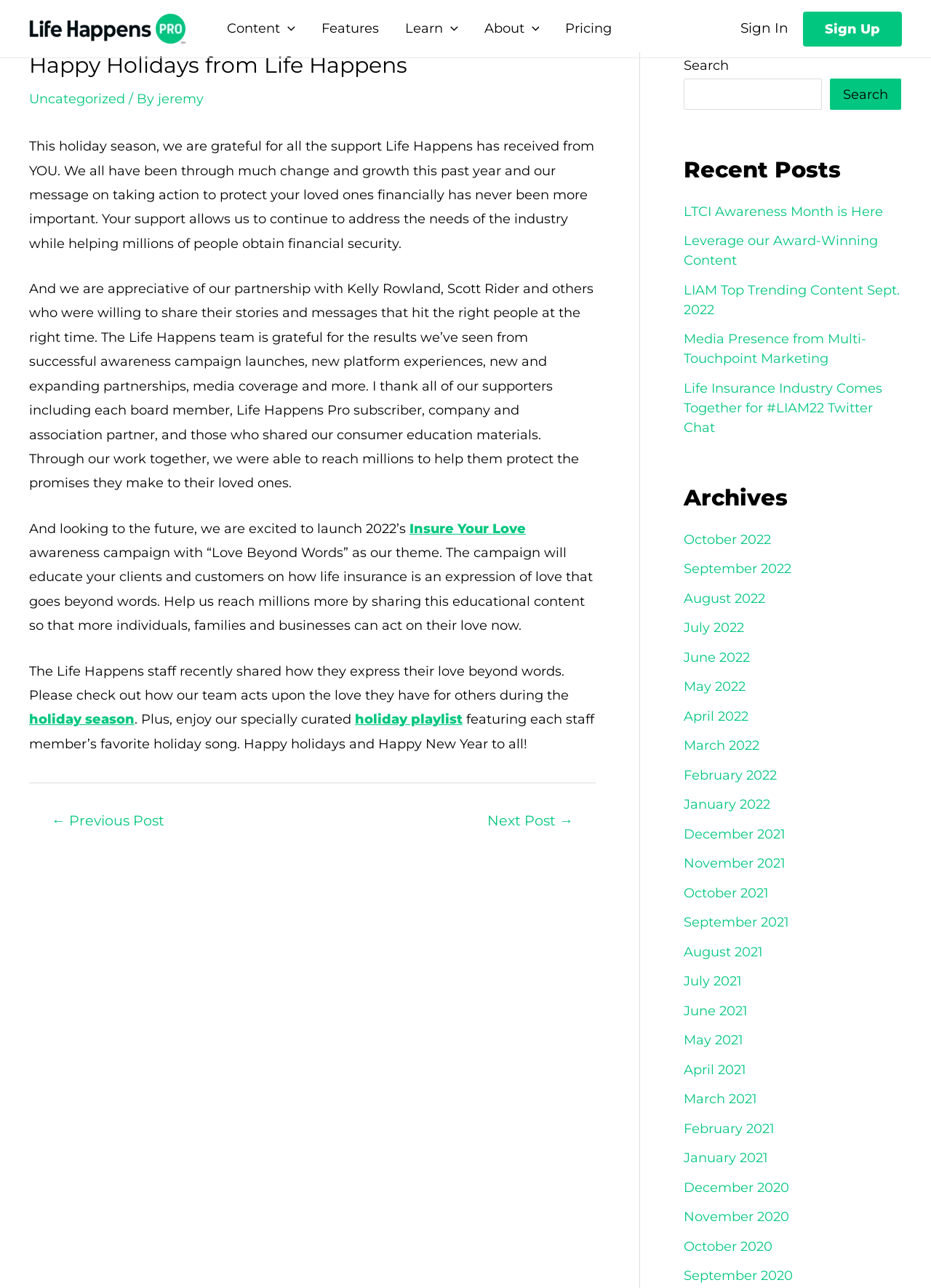Determine the bounding box coordinates for the element that should be clicked to follow this instruction: "Check out the 'Recent Posts'". The coordinates should be given as four float numbers between 0 and 1, in the format [left, top, right, bottom].

[0.734, 0.121, 0.968, 0.34]